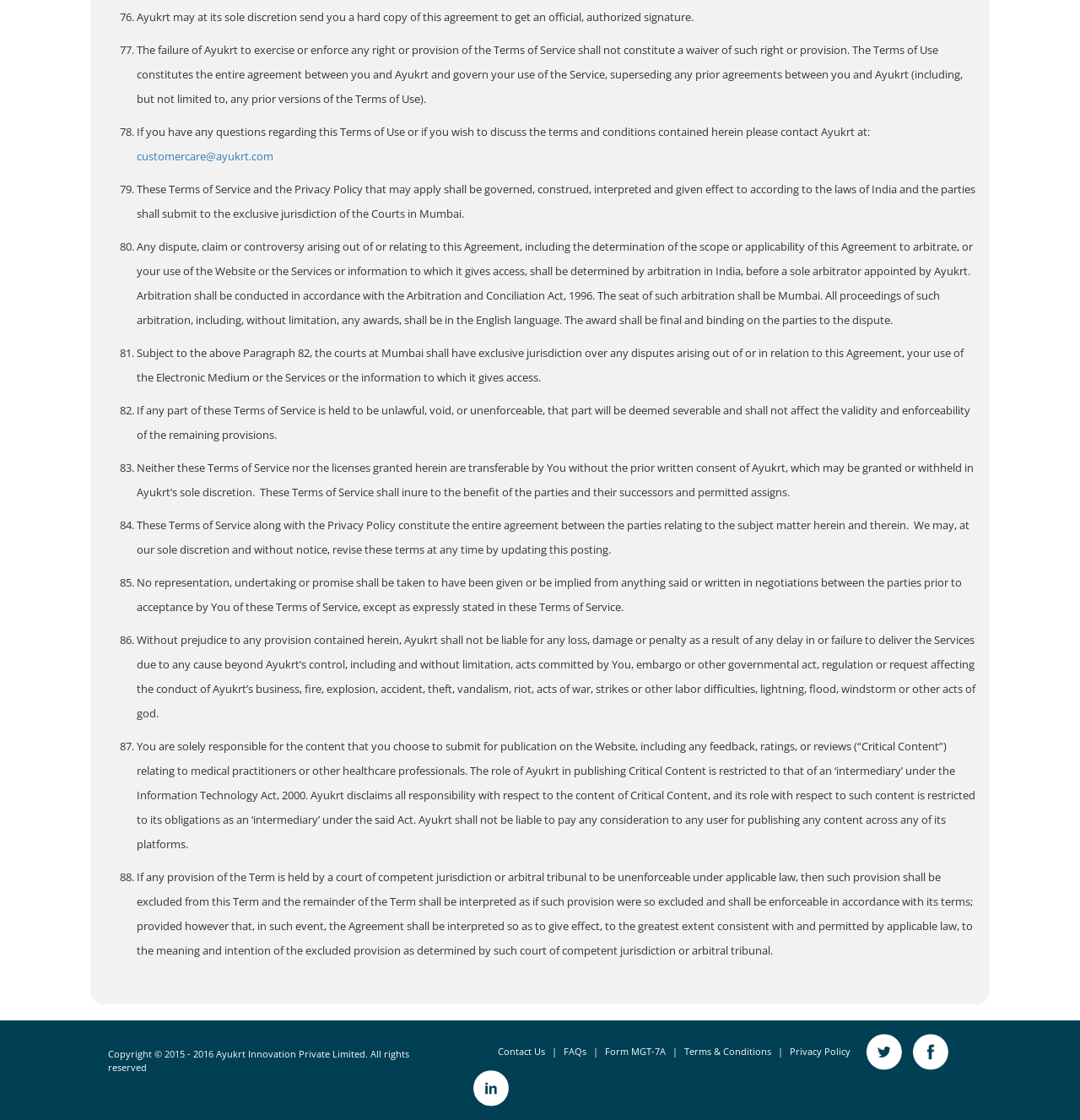Using the element description: "parent_node: Contact Us", determine the bounding box coordinates for the specified UI element. The coordinates should be four float numbers between 0 and 1, [left, top, right, bottom].

[0.841, 0.933, 0.882, 0.944]